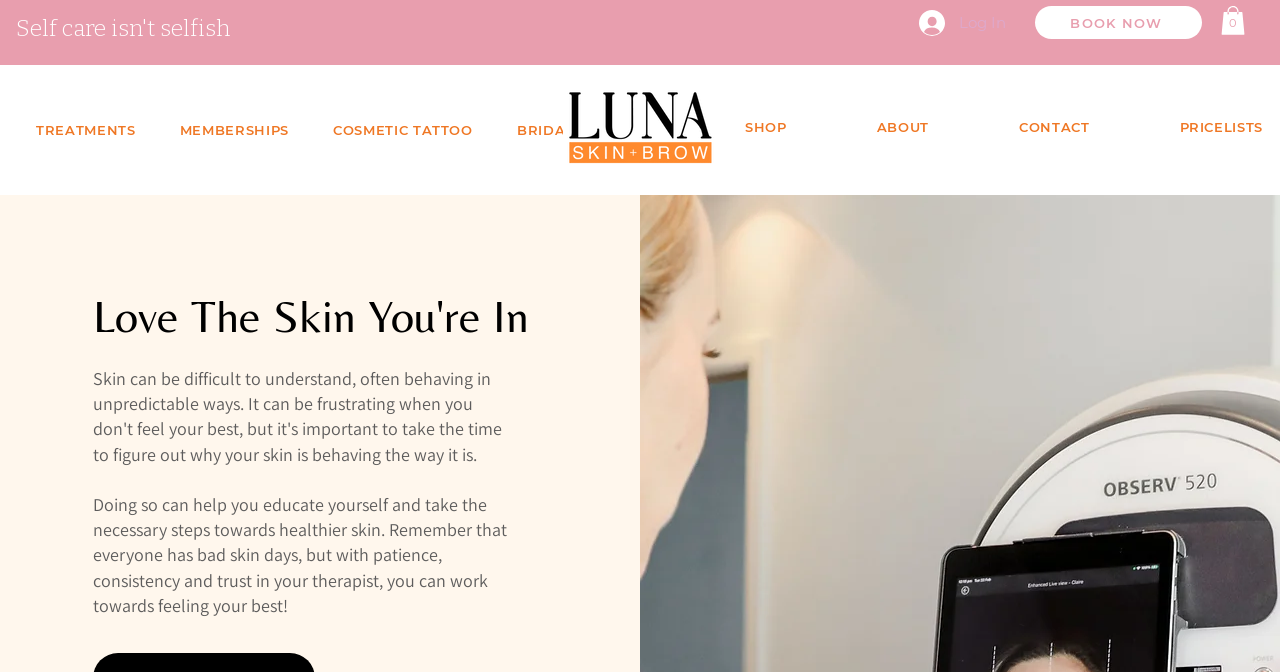Provide a thorough description of the webpage's content and layout.

The webpage is about LUNA Skin + Brow, a holistic skin treatment center in Australia. At the top right corner, there is a login button accompanied by a small image. Next to it, a "BOOK NOW" link is prominently displayed. A cart icon with 0 items is situated at the top right edge of the page.

The main navigation menu is located at the top left, with links to "TREATMENTS", "MEMBERSHIPS", "COSMETIC TATTOO", and "BRIDAL". Below this menu, the center of the page features the brand name "LUNA Skin + Brow" with a link to the homepage.

Further down, a heading "Love The Skin You're In" is displayed, followed by a brief paragraph of text that discusses the importance of self-education and patience in achieving healthier skin. Another paragraph below it emphasizes the value of trust in one's therapist and consistency in skin care.

There are several links to other sections of the website, including "SHOP", "ABOUT", and "CONTACT", situated at the bottom center of the page. An iframe for visitor analytics is embedded at the very top of the page, taking up almost the entire width.